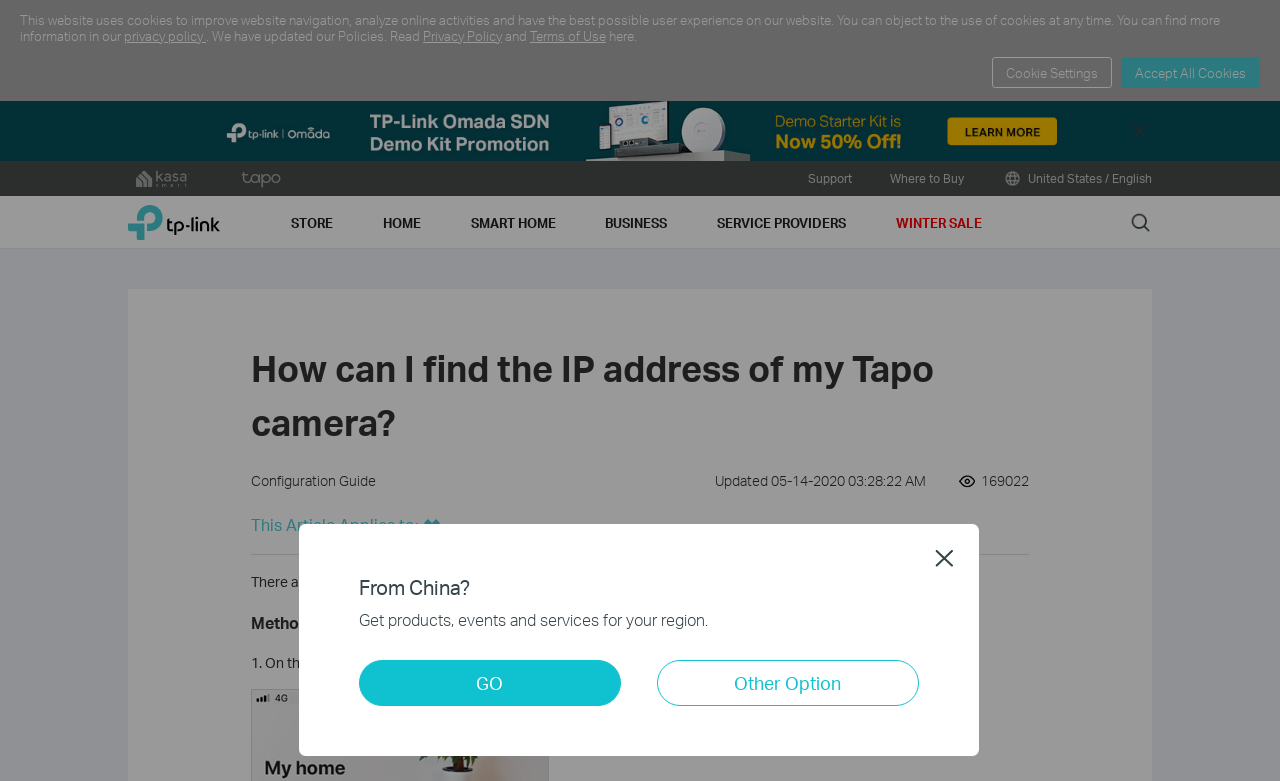With reference to the image, please provide a detailed answer to the following question: What is the purpose of the 'Live View' page?

The 'Live View' page is accessed after tapping on 'Manage' and then 'Live View', which allows the user to access the camera's settings and features, including finding its IP address.